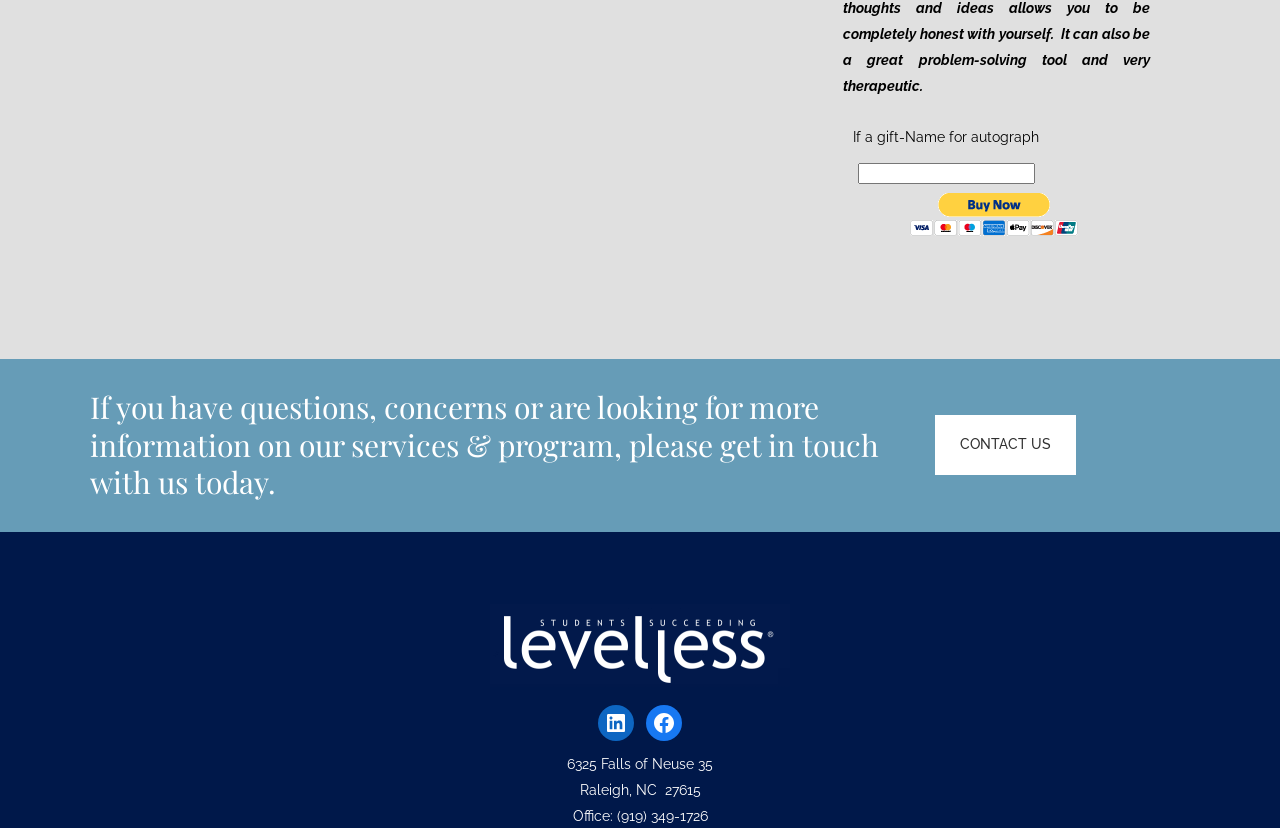What is the address of the office?
Look at the image and provide a detailed response to the question.

The address is located at the bottom of the page in a static text element with a bounding box coordinate of [0.443, 0.912, 0.557, 0.932]. The text reads '6325 Falls of Neuse 35' and is followed by another static text element with the city, state, and zip code 'Raleigh, NC 27615'.